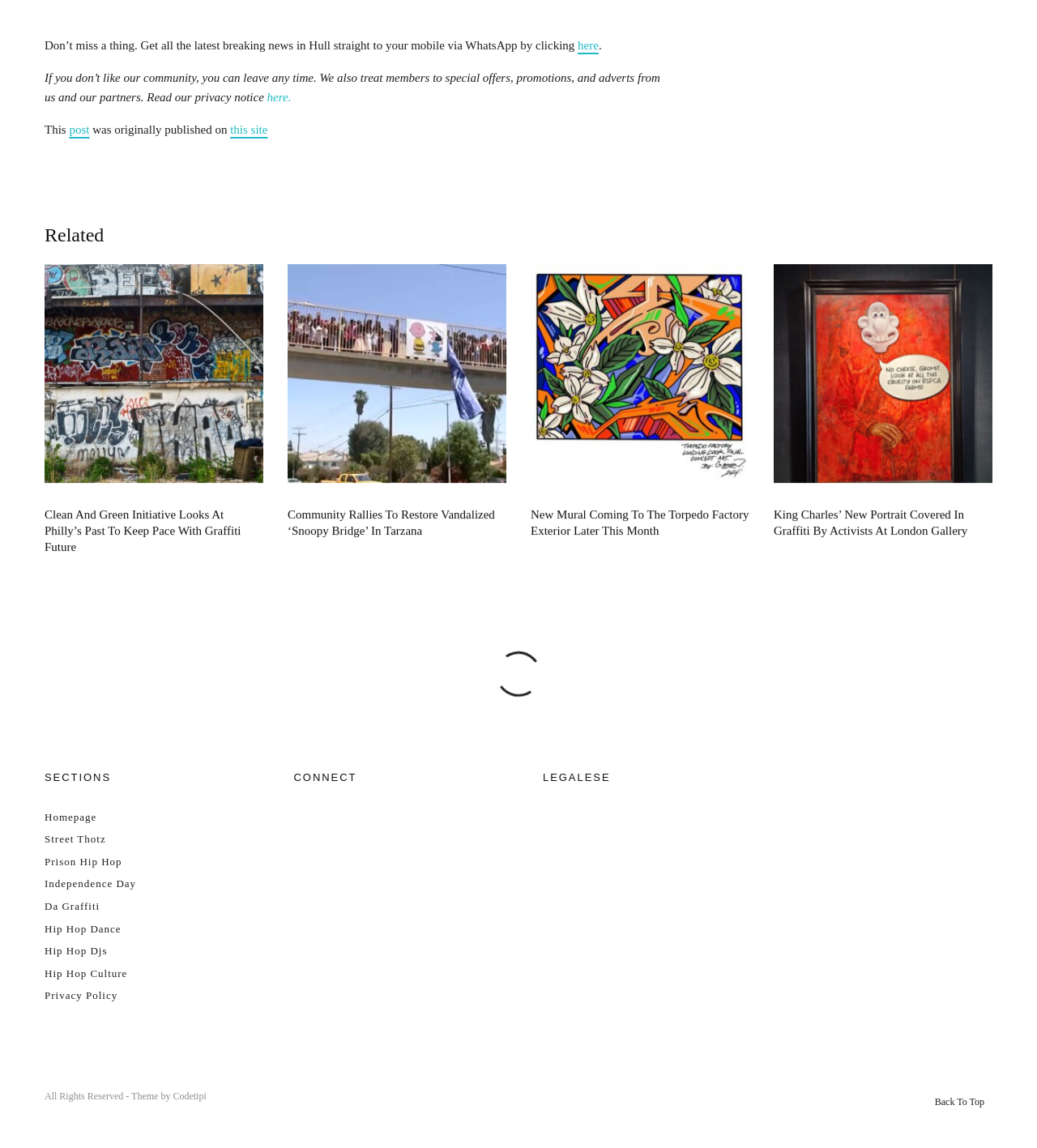Based on the image, provide a detailed response to the question:
How can I get the latest breaking news in Hull?

I found the answer by reading the StaticText element at the top of the page, which says 'Don’t miss a thing. Get all the latest breaking news in Hull straight to your mobile via WhatsApp by clicking here'. This indicates that the latest breaking news in Hull can be received via WhatsApp.